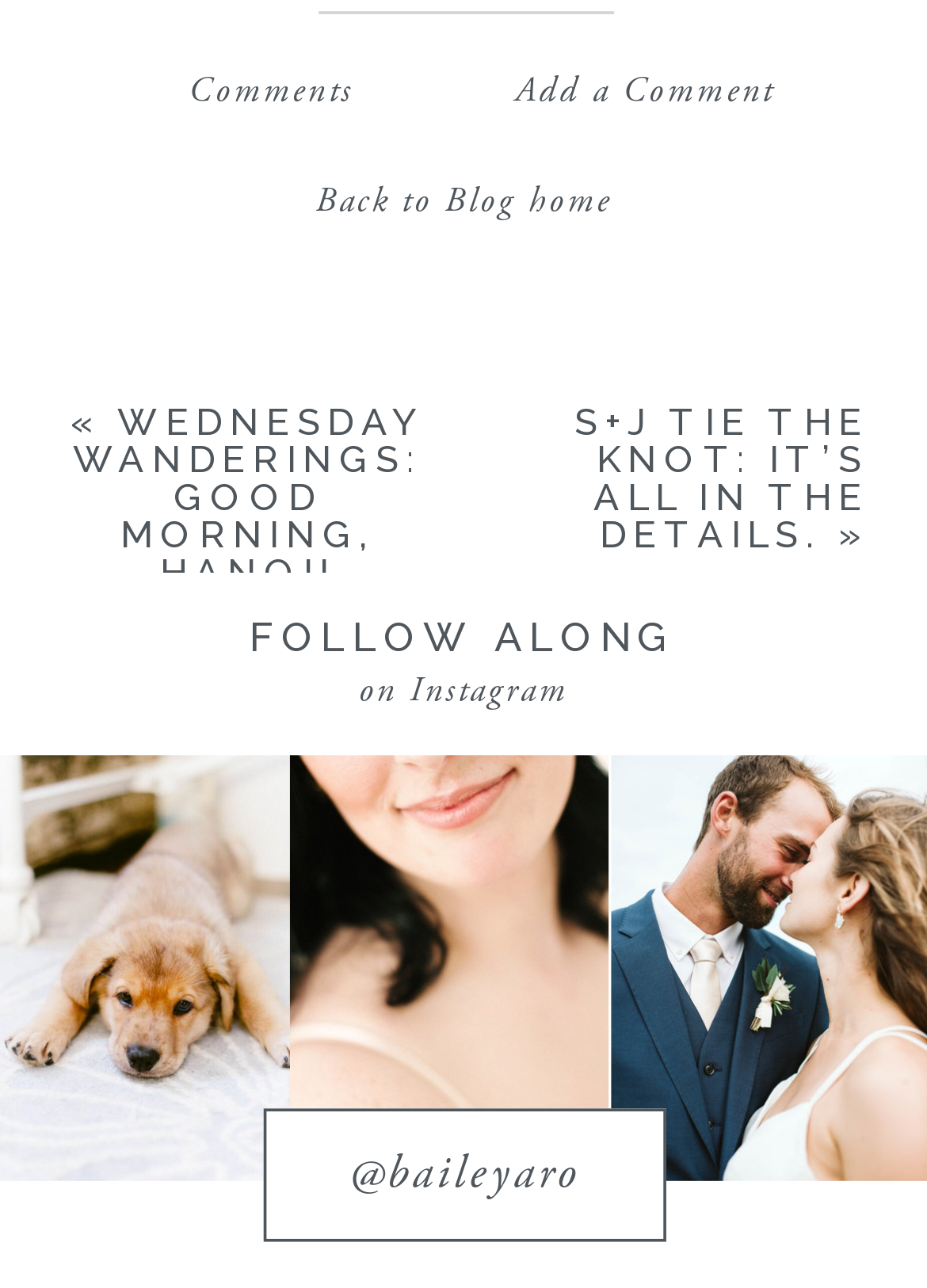Please provide a one-word or short phrase answer to the question:
How many blog post links are on the page?

2